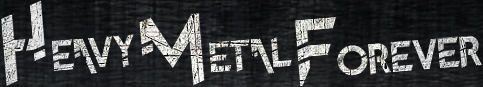What is the style of the lettering?
Please provide a single word or phrase answer based on the image.

Sharp angles, jagged edges